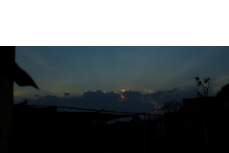What time of day is depicted in the image?
Could you please answer the question thoroughly and with as much detail as possible?

The caption describes the tranquil beauty of the moment, evoking a sense of calm, which suggests that the image is taken during the twilight hour, just before sunset.